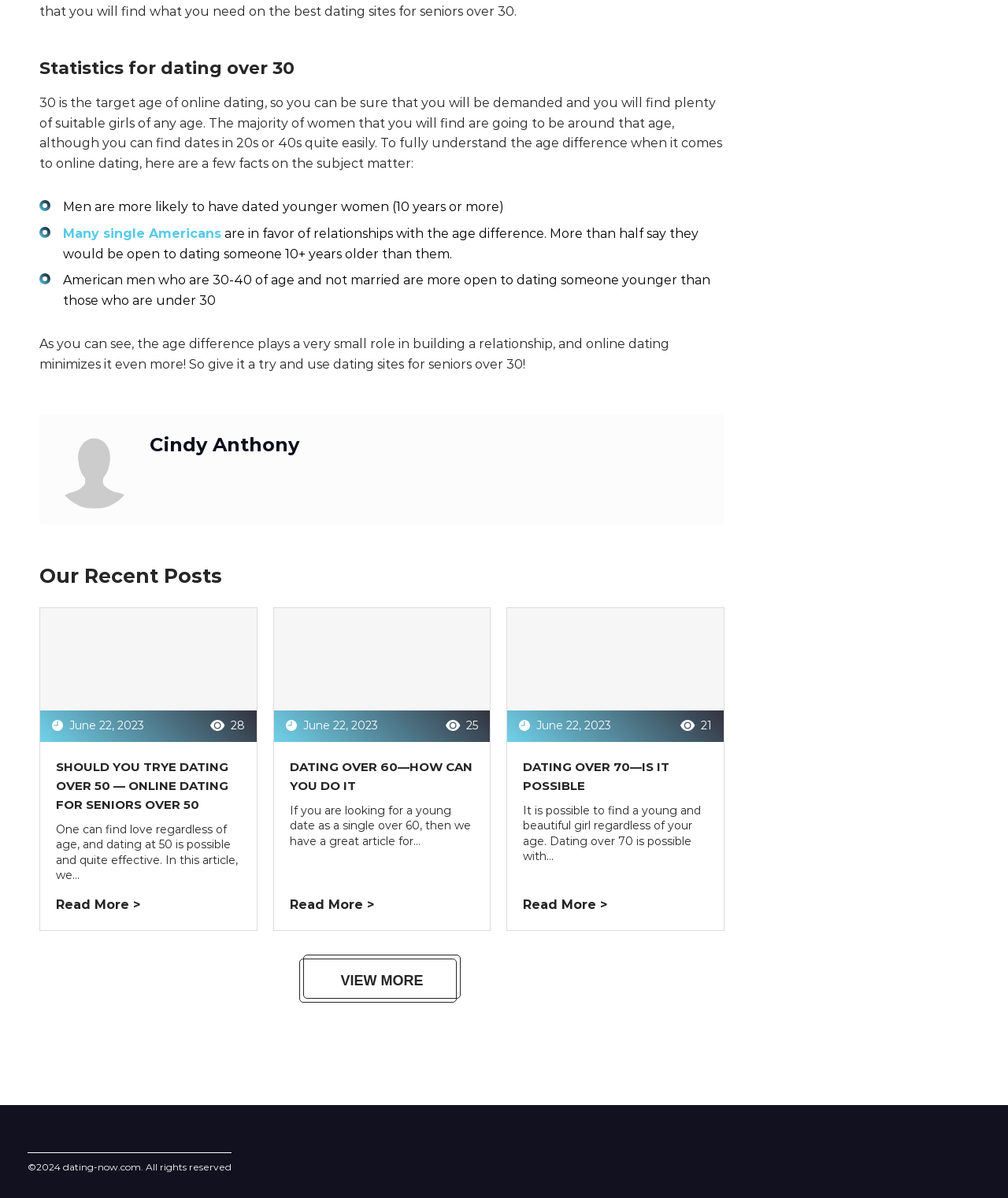Find the bounding box coordinates of the clickable area required to complete the following action: "Explore the 'Hotel Du Vin & Bistro'".

None